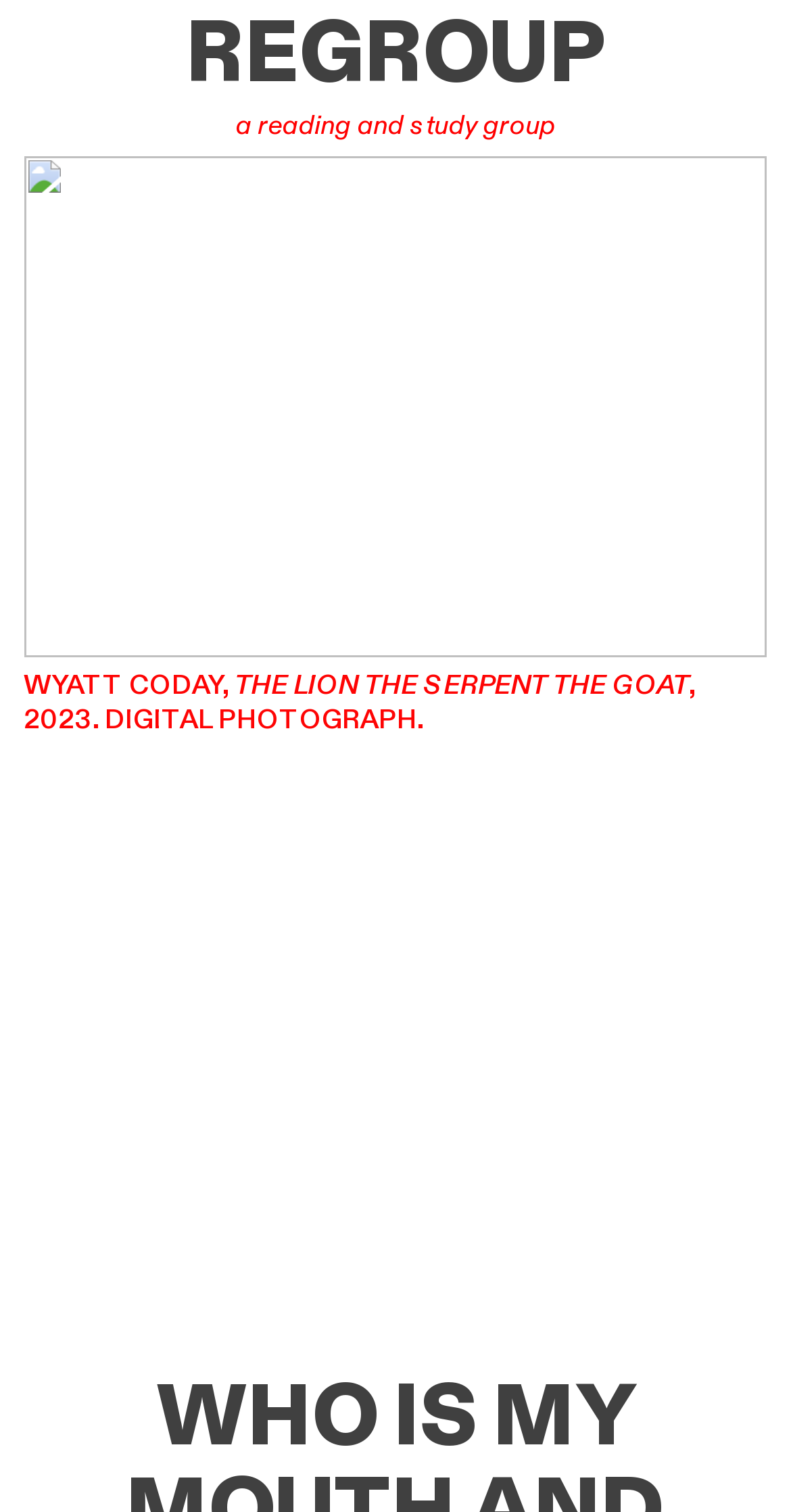What is the type of the main image?
Please provide a full and detailed response to the question.

I found the type of the main image by looking at the image element, which is a child of the figure element. The image element does not have any text, but its parent element, the figcaption element, contains text that describes the image as a 'DIGITAL PHOTOGRAPH'. Therefore, I can infer that the main image is a photograph.